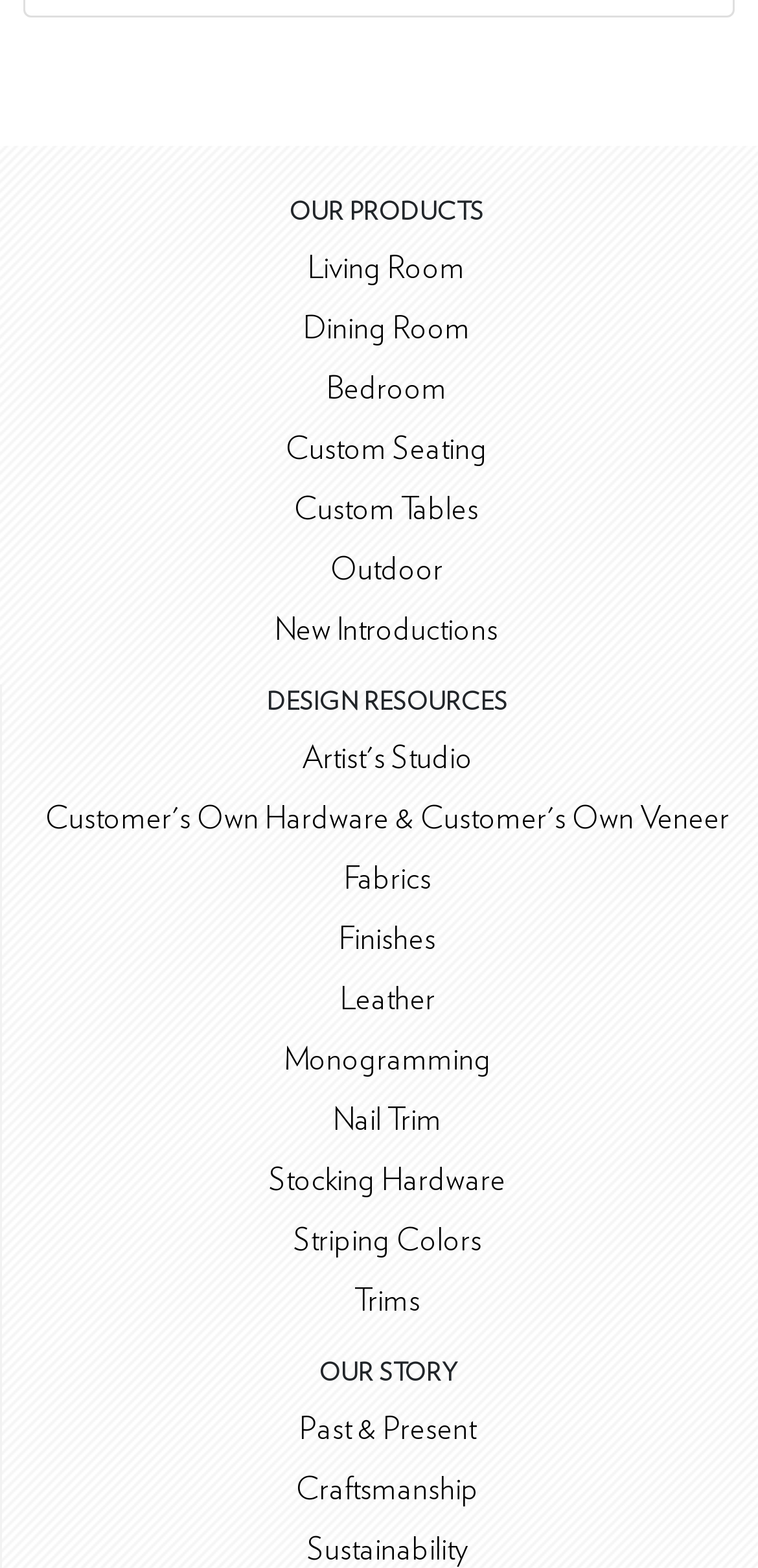Carefully observe the image and respond to the question with a detailed answer:
How many sections are there on the webpage?

By examining the webpage, I can see that there are 3 main sections, which are 'OUR PRODUCTS', 'DESIGN RESOURCES', and 'OUR STORY'.